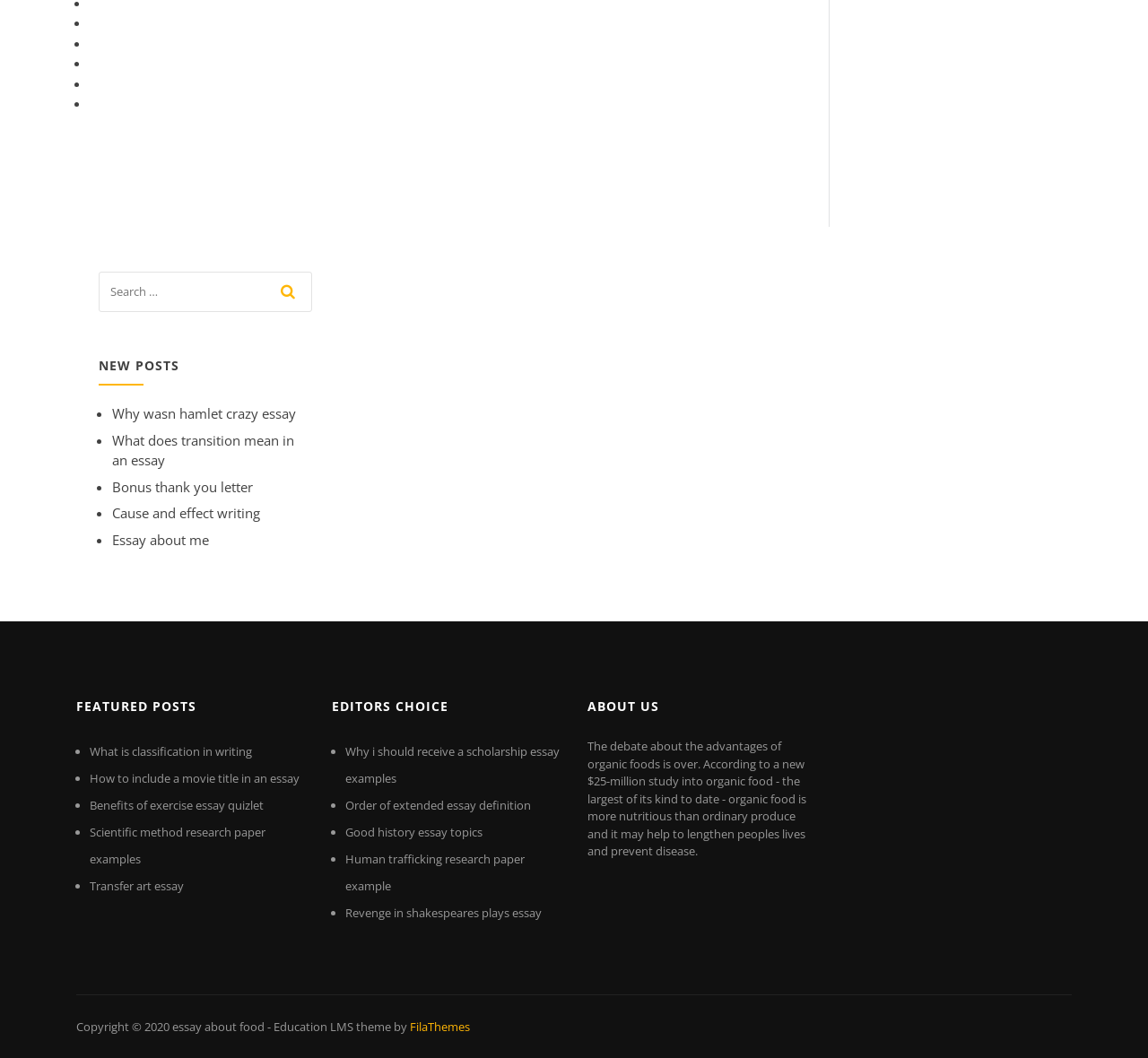Answer the following inquiry with a single word or phrase:
How many headings are there on the webpage?

4